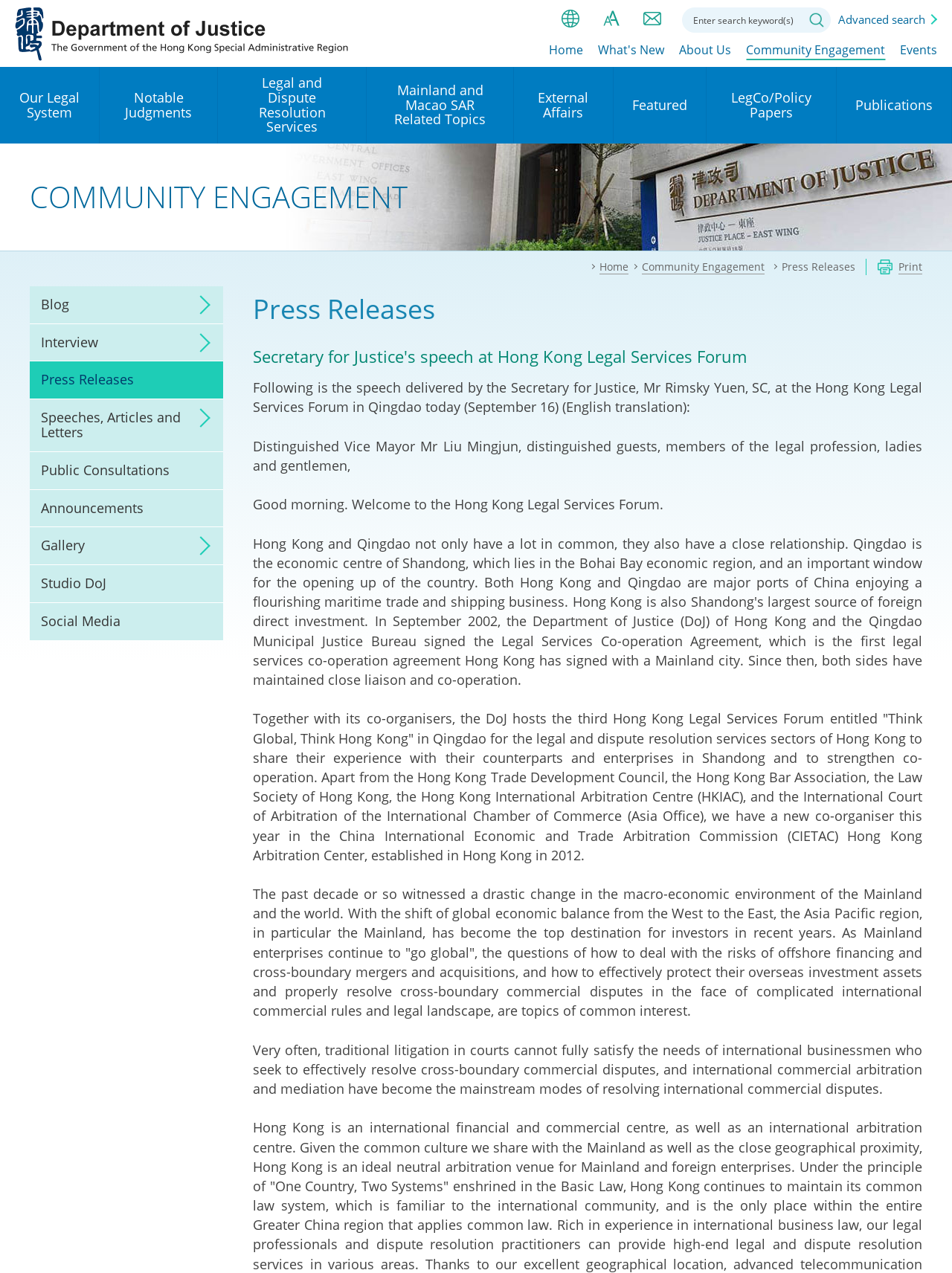What is the topic of the speech?
Provide an in-depth and detailed answer to the question.

The topic of the speech is obtained from the heading 'Secretary for Justice's speech at Hong Kong Legal Services Forum' and the context of the speech, which mentions the Hong Kong Legal Services Forum.